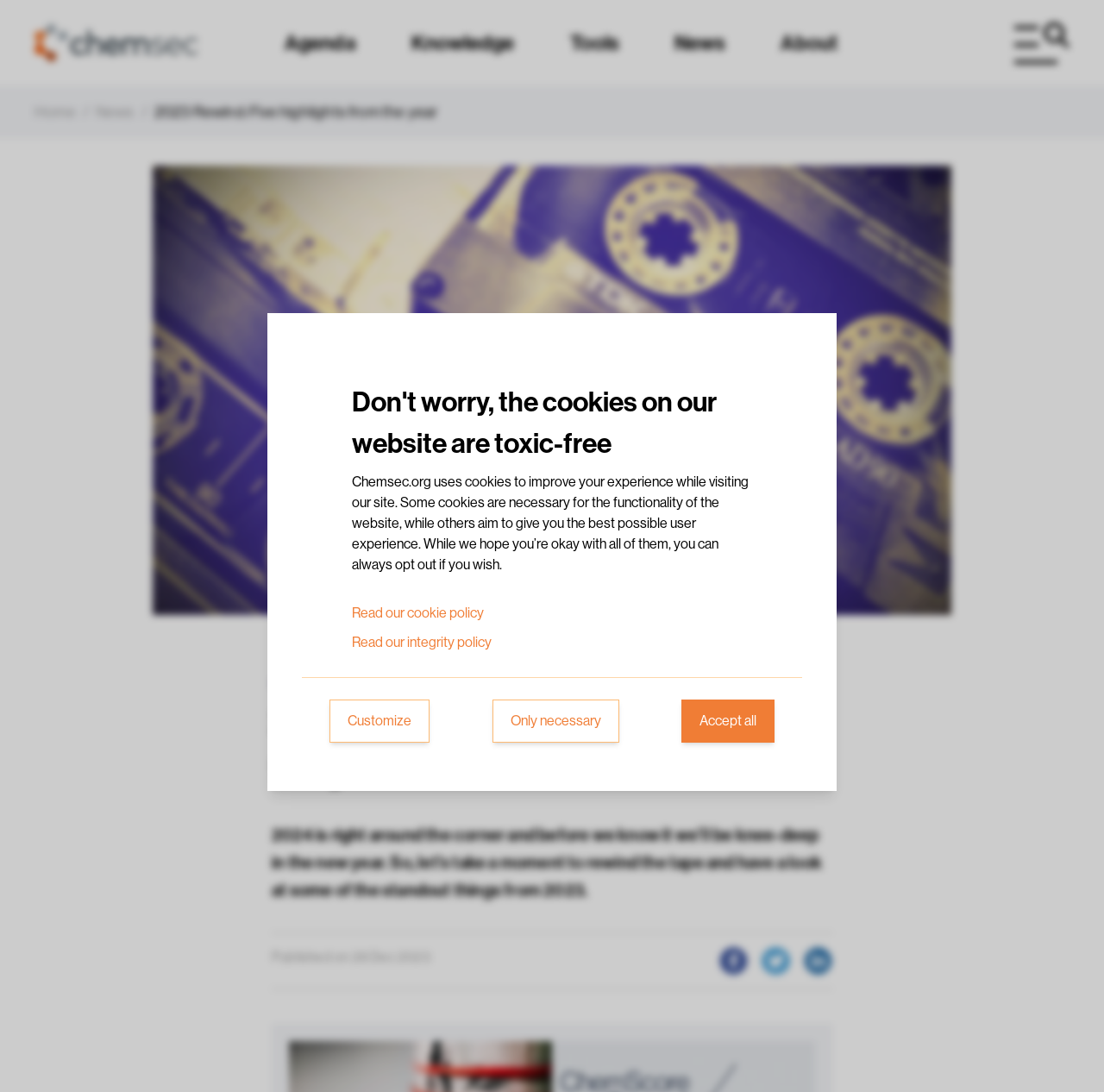Create a detailed narrative describing the layout and content of the webpage.

This webpage appears to be a news article or blog post from Chemsec.org, an organization focused on safer chemicals. At the top of the page, there is a heading that reads "2023 Rewind: Five highlights from the year" and a large image below it. 

On the top left, there is a Chemsec logo, and next to it, there are navigation links to different sections of the website, including "Agenda", "Knowledge", "Tools", "News", and "About". On the top right, there is an "Open menu" button with an icon.

Below the navigation links, there is a section about cookies on the website, with a heading, a paragraph of text, and three buttons to customize, accept only necessary cookies, or accept all cookies. 

The main content of the page is the article "2023 Rewind: Five highlights from the year", which has a heading, a brief introduction, and a publication date. The article is divided into sections, with headings and links to related topics, such as "CHEMICAL POLLUTION". 

At the bottom of the article, there are social media share buttons for Facebook, Twitter, and LinkedIn, each with an icon.